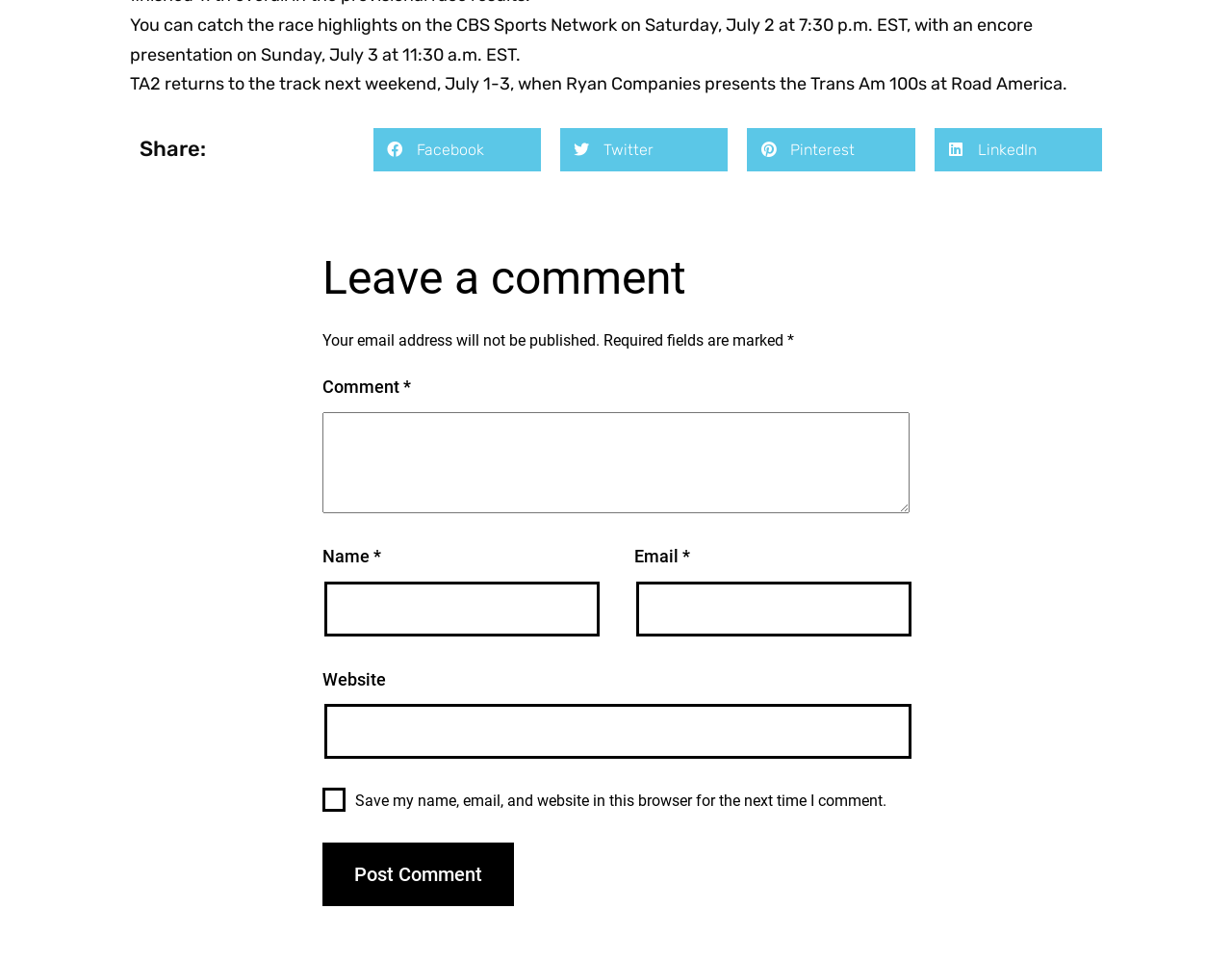What is the label of the first textbox in the comment section?
Please interpret the details in the image and answer the question thoroughly.

The answer can be found by examining the comment section of the webpage, where the first textbox is labeled as 'Comment'.